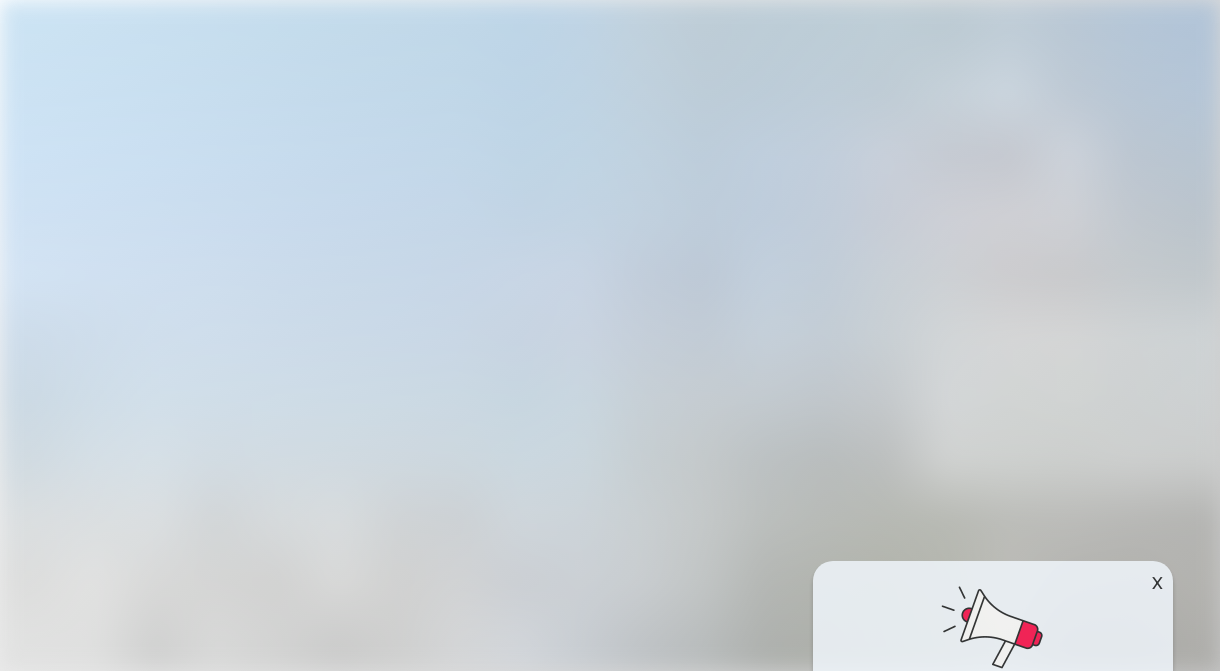Explain all the elements you observe in the image.

The image captures a vibrant view of Sunset Boulevard, showcasing a scenic glimpse toward the iconic Crossroads of the World, nestled within the famous Sunset Strip in West Hollywood, Los Angeles, California. The scene is visually enriched by a soft, blurred background that beautifully contrasts with the lighter sky, hinting at the lively atmosphere of this renowned location. In the foreground, a notification banner features a megaphone icon, symbolizing announcements or promotional content related to the Culture Trip, inviting viewers to engage further. This image encapsulates the energetic spirit of Los Angeles's ever-evolving cultural landscape.